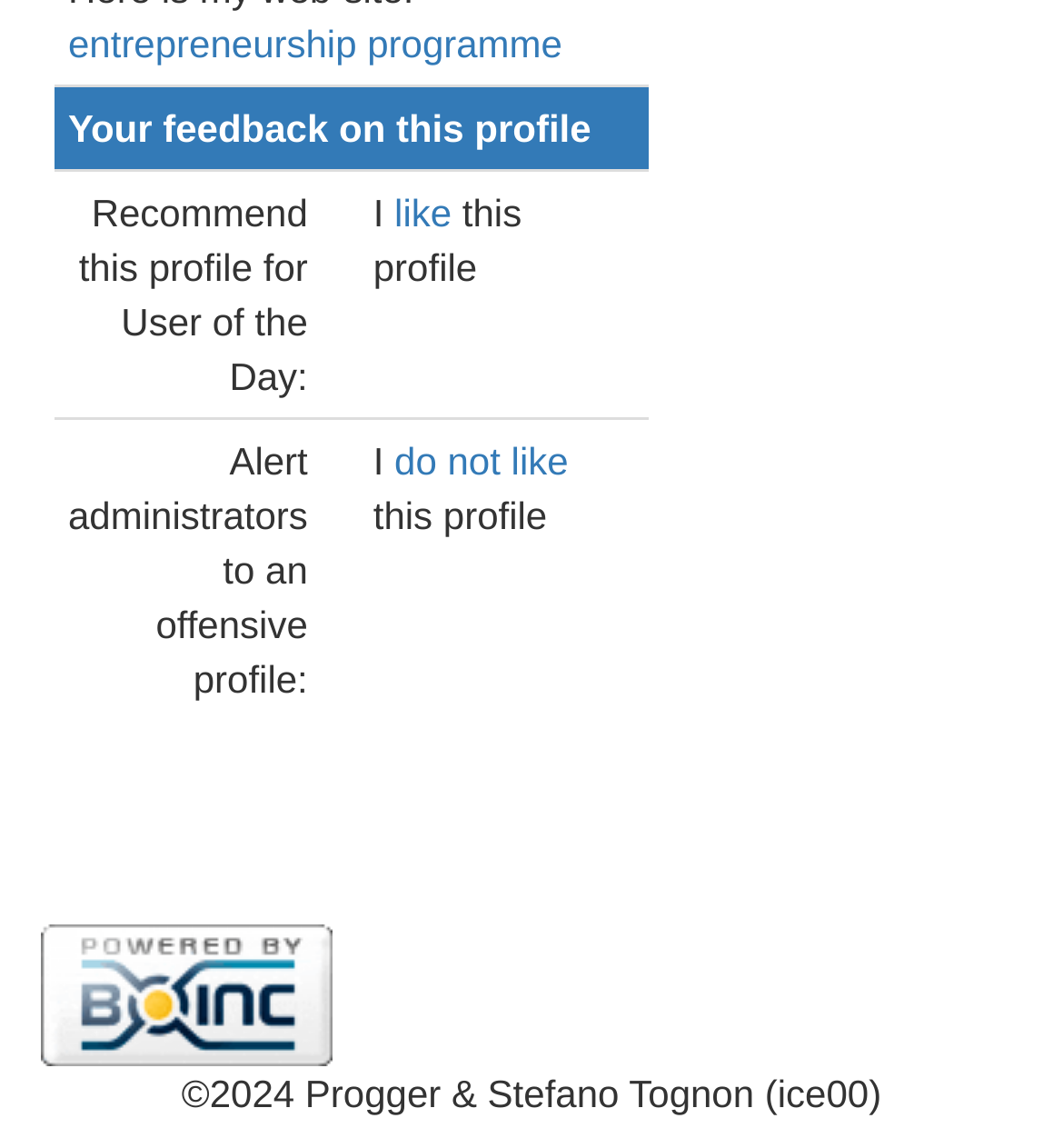Determine the bounding box coordinates for the UI element matching this description: "do not like".

[0.371, 0.382, 0.535, 0.42]